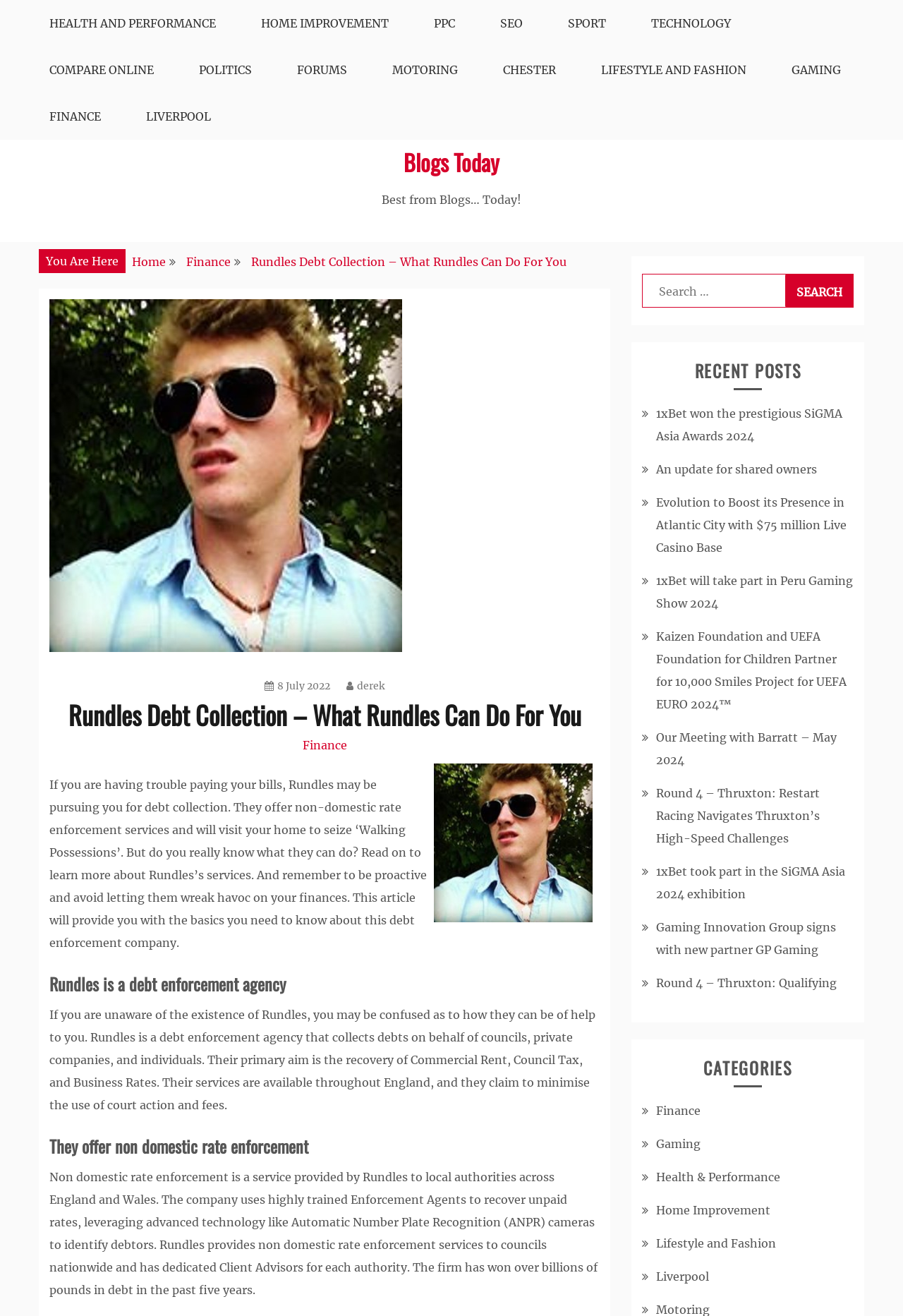Analyze the image and give a detailed response to the question:
What is the name of the author of the article?

The webpage contains a link with the text ' derek', which is likely to be the name of the author of the article.